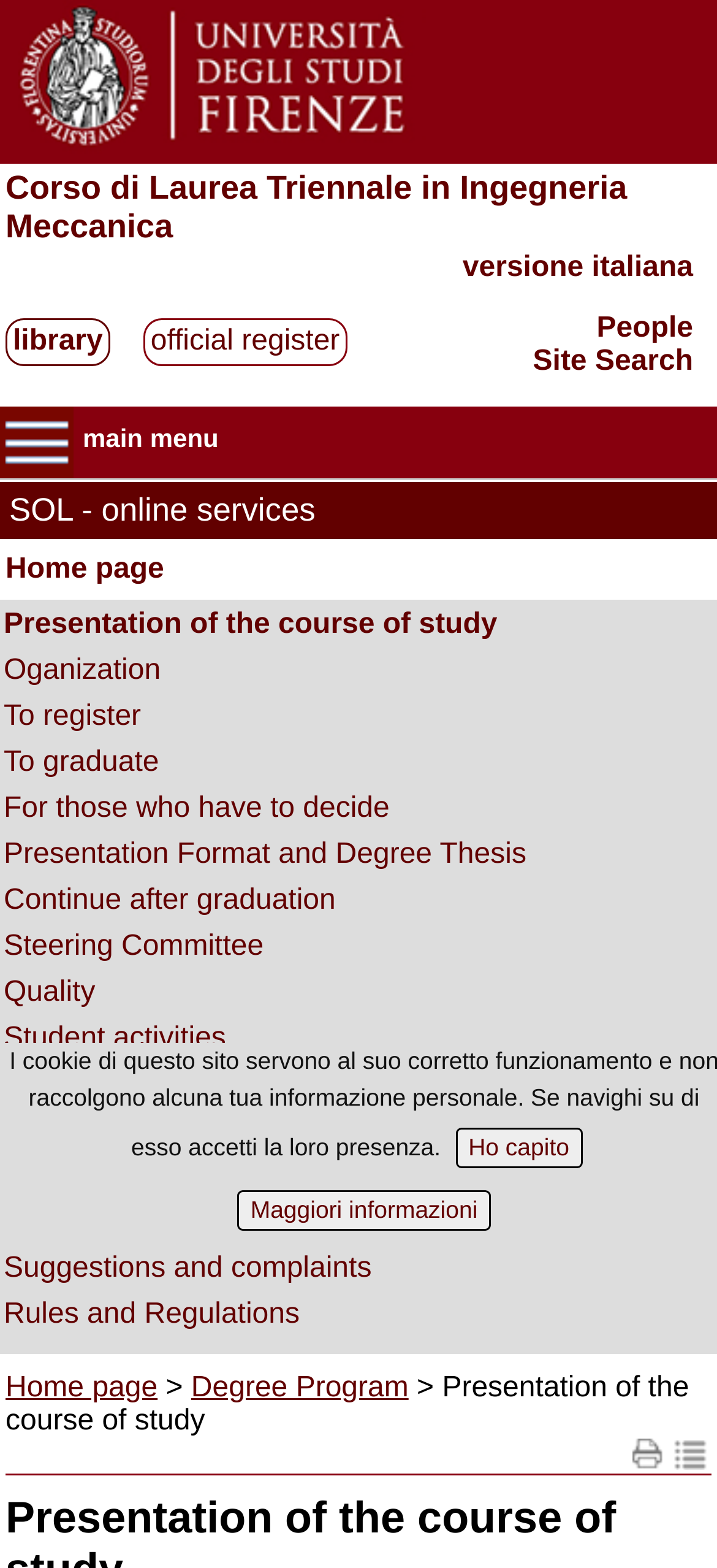Please indicate the bounding box coordinates for the clickable area to complete the following task: "search the site". The coordinates should be specified as four float numbers between 0 and 1, i.e., [left, top, right, bottom].

[0.743, 0.221, 0.967, 0.241]